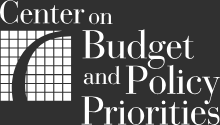Please provide a one-word or short phrase answer to the question:
What is the color scheme of the logo?

Monochromatic